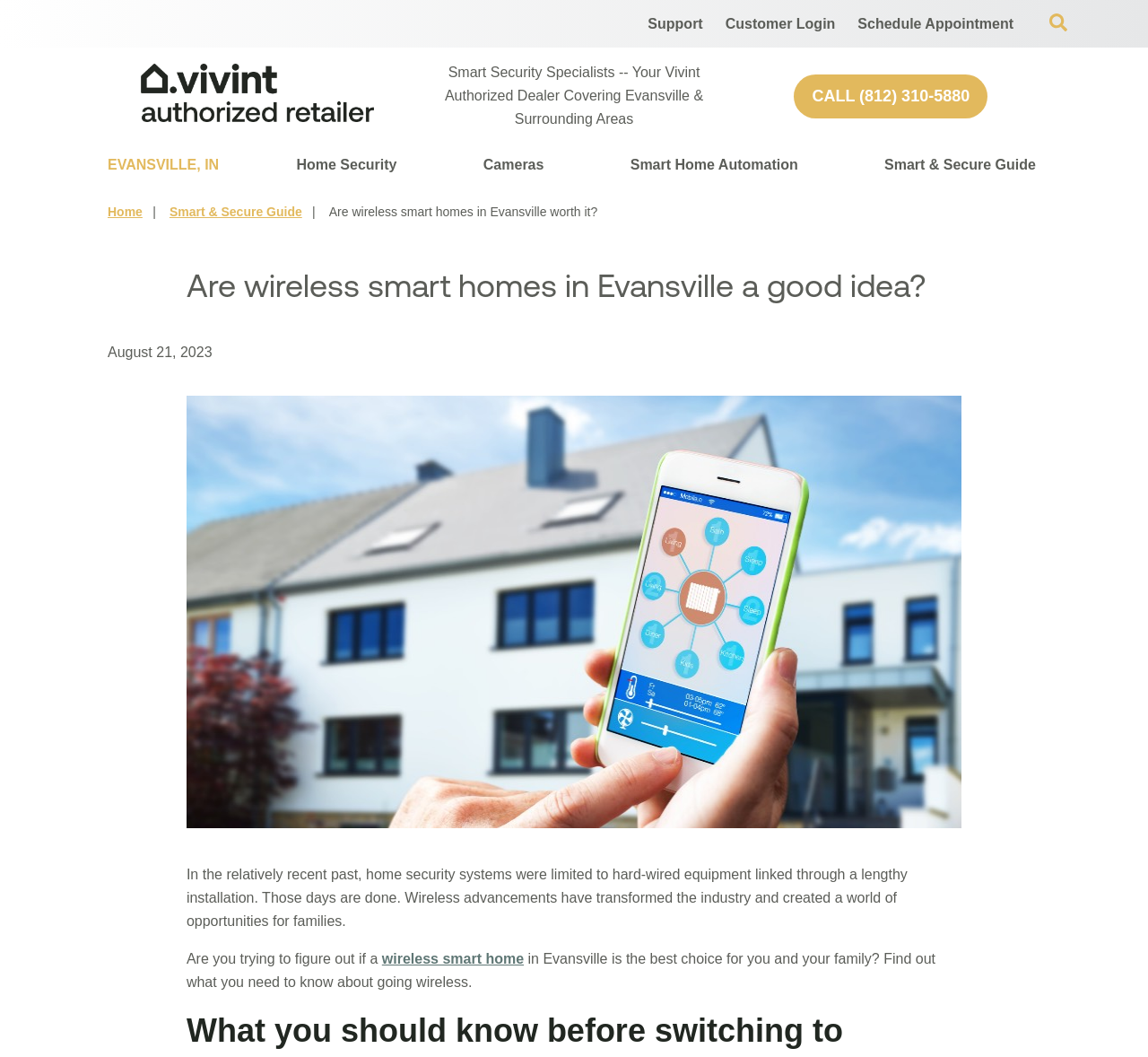Provide a thorough description of the webpage you see.

The webpage appears to be a blog post or article discussing the benefits and considerations of wireless smart homes in Evansville. At the top of the page, there are several links and buttons, including "Support", "Customer Login", "Schedule Appointment", and "Open Search", which are positioned horizontally across the top right corner of the page.

Below these links, there is a logo or image of "Vivint Authorized Retailer Evansville" with a corresponding link, followed by a static text describing the company as "Smart Security Specialists" covering Evansville and surrounding areas. A phone number "CALL (812) 310-5880" is also displayed prominently.

On the left side of the page, there is a navigation menu with links to "Home Security", "Cameras", "Smart Home Automation", and "Smart & Secure Guide", each with an expandable menu button. The "Smart & Secure Guide" link is currently active, as indicated by the breadcrumb navigation below it.

The main content of the page starts with a heading "Are wireless smart homes in Evansville a good idea?" followed by a static text displaying the date "August 21, 2023". Below this, there is an image of a mobile phone in front of a house, which takes up most of the page width.

The article then begins, discussing how wireless technology has transformed the home security industry, creating new opportunities for families. The text is divided into paragraphs, with a link to "wireless smart home" in the second paragraph. The article appears to be informative, providing guidance on whether a wireless smart home is the best choice for families in Evansville.